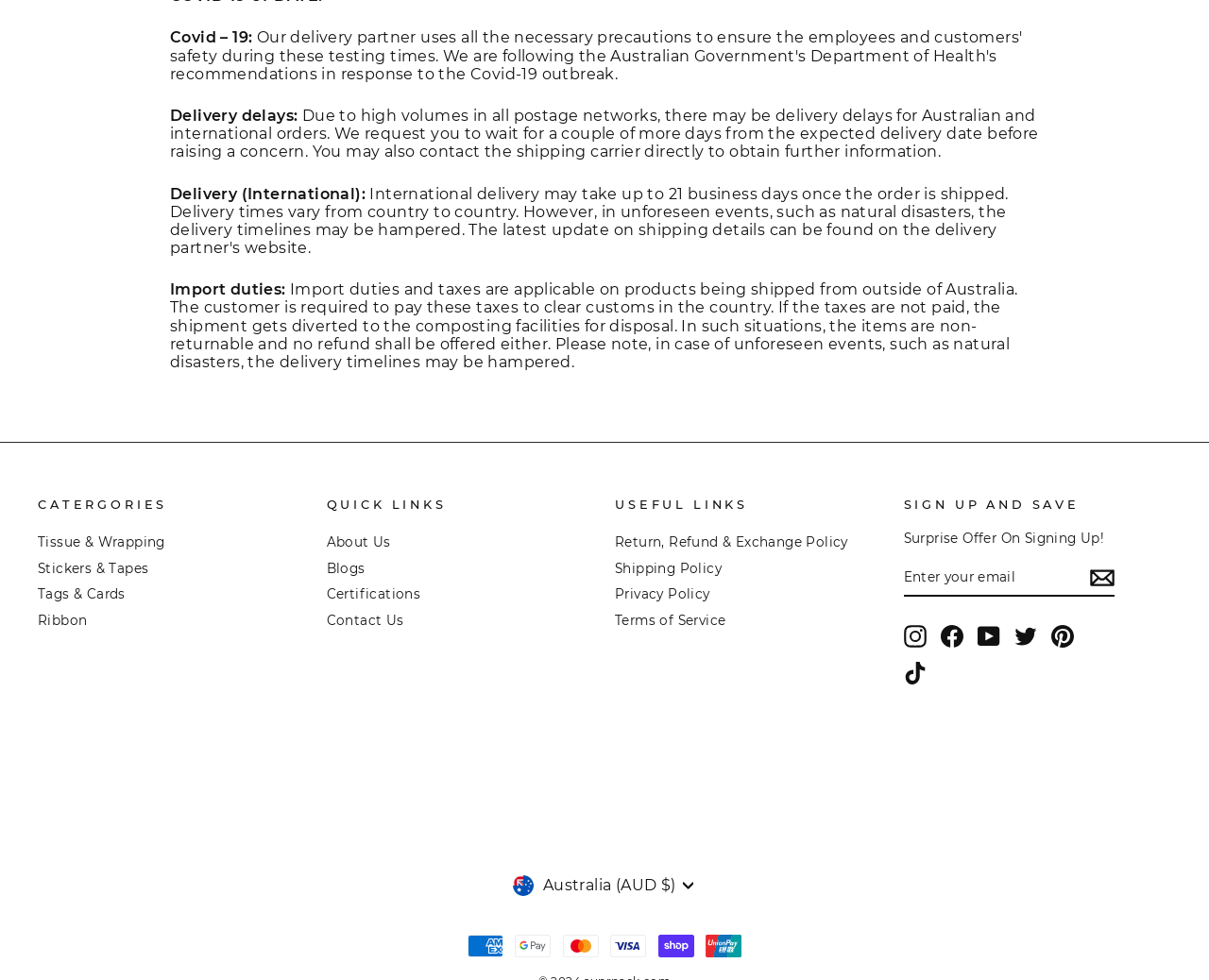Reply to the question with a brief word or phrase: What happens if import duties are not paid?

Shipment gets diverted to composting facilities